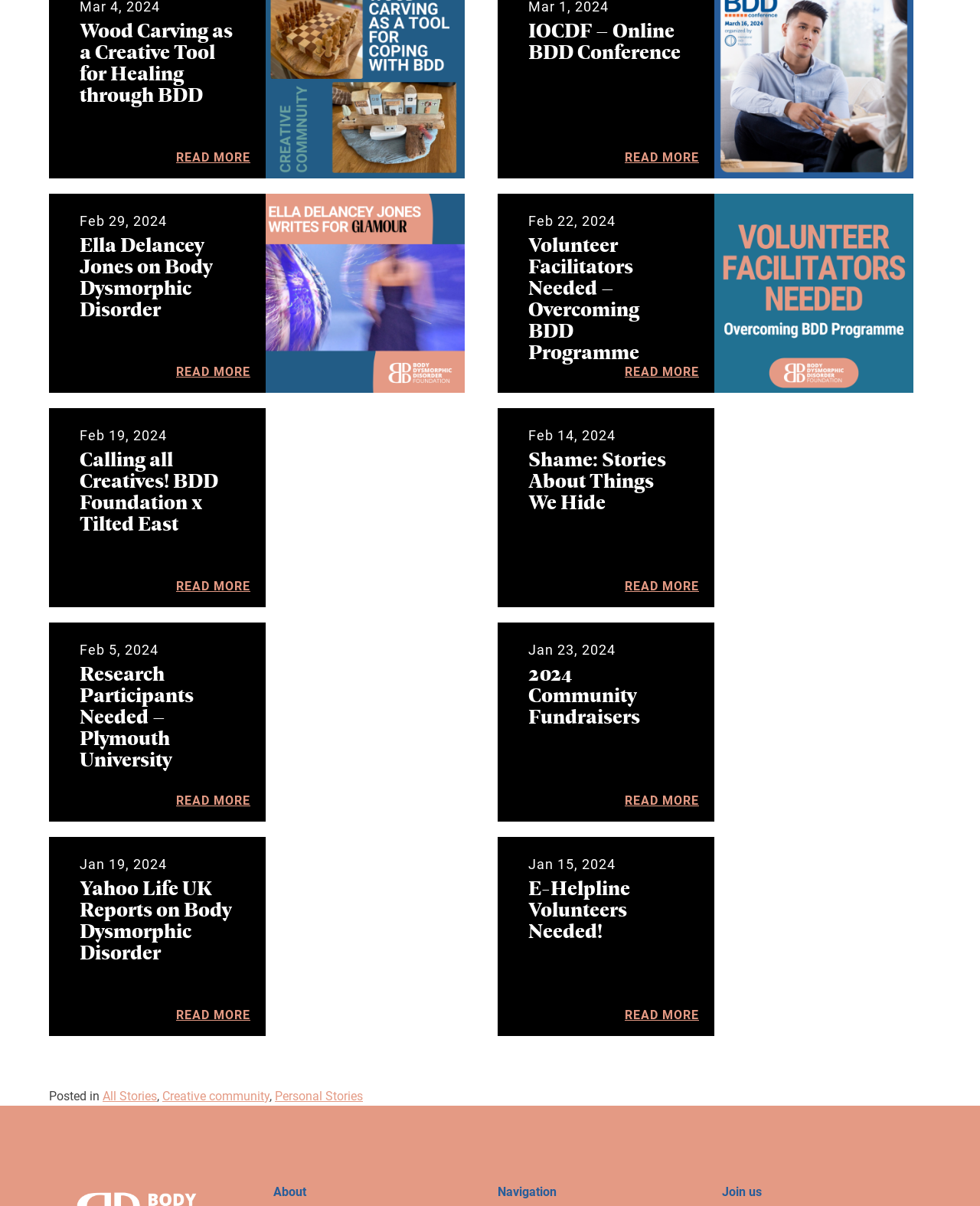Locate the bounding box coordinates of the clickable area needed to fulfill the instruction: "Get involved in Volunteer Facilitators Needed – Overcoming BDD Programme".

[0.638, 0.301, 0.713, 0.316]